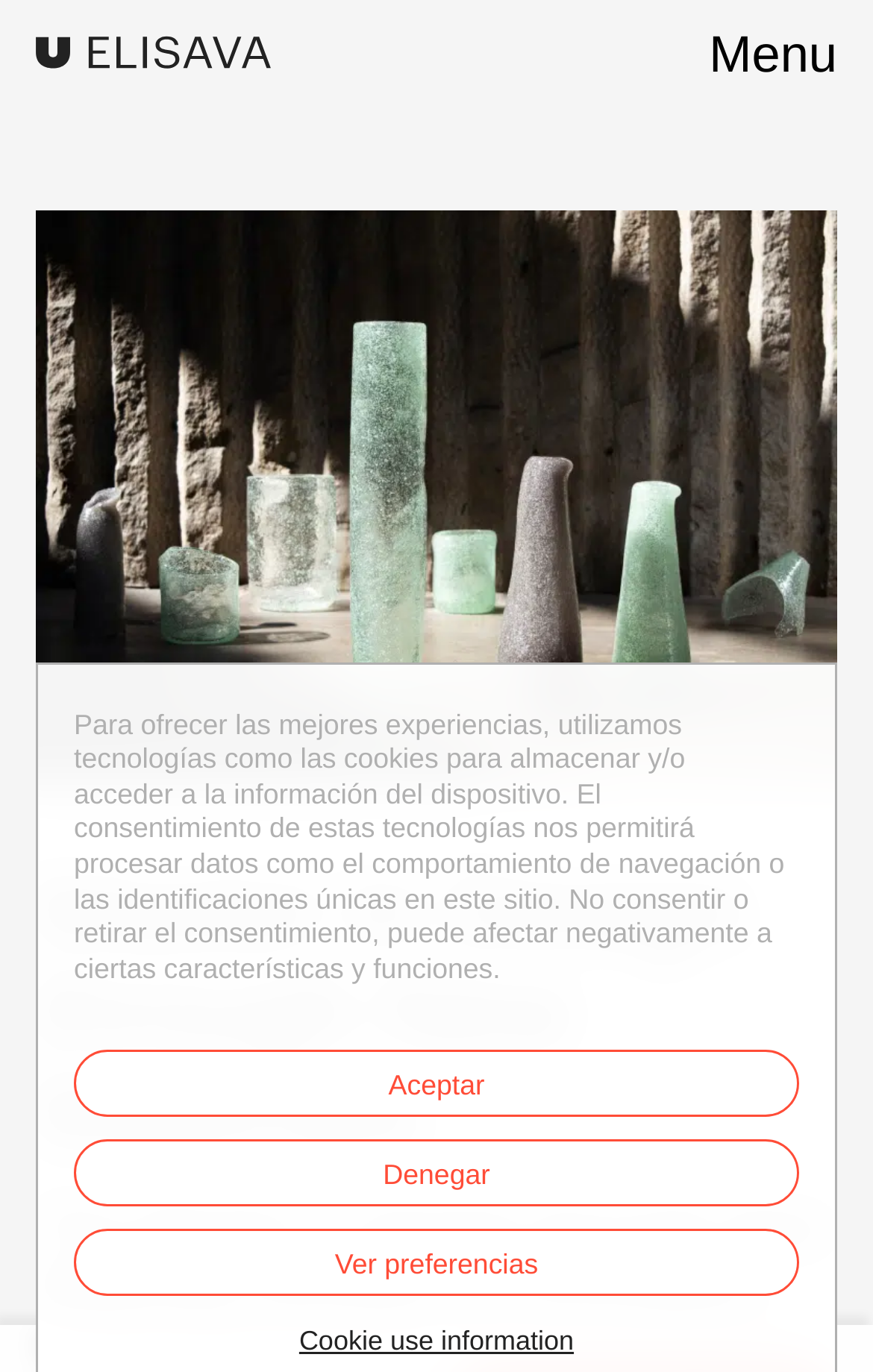What is the function of the button 'close'?
Look at the image and answer the question using a single word or phrase.

To close a section or window